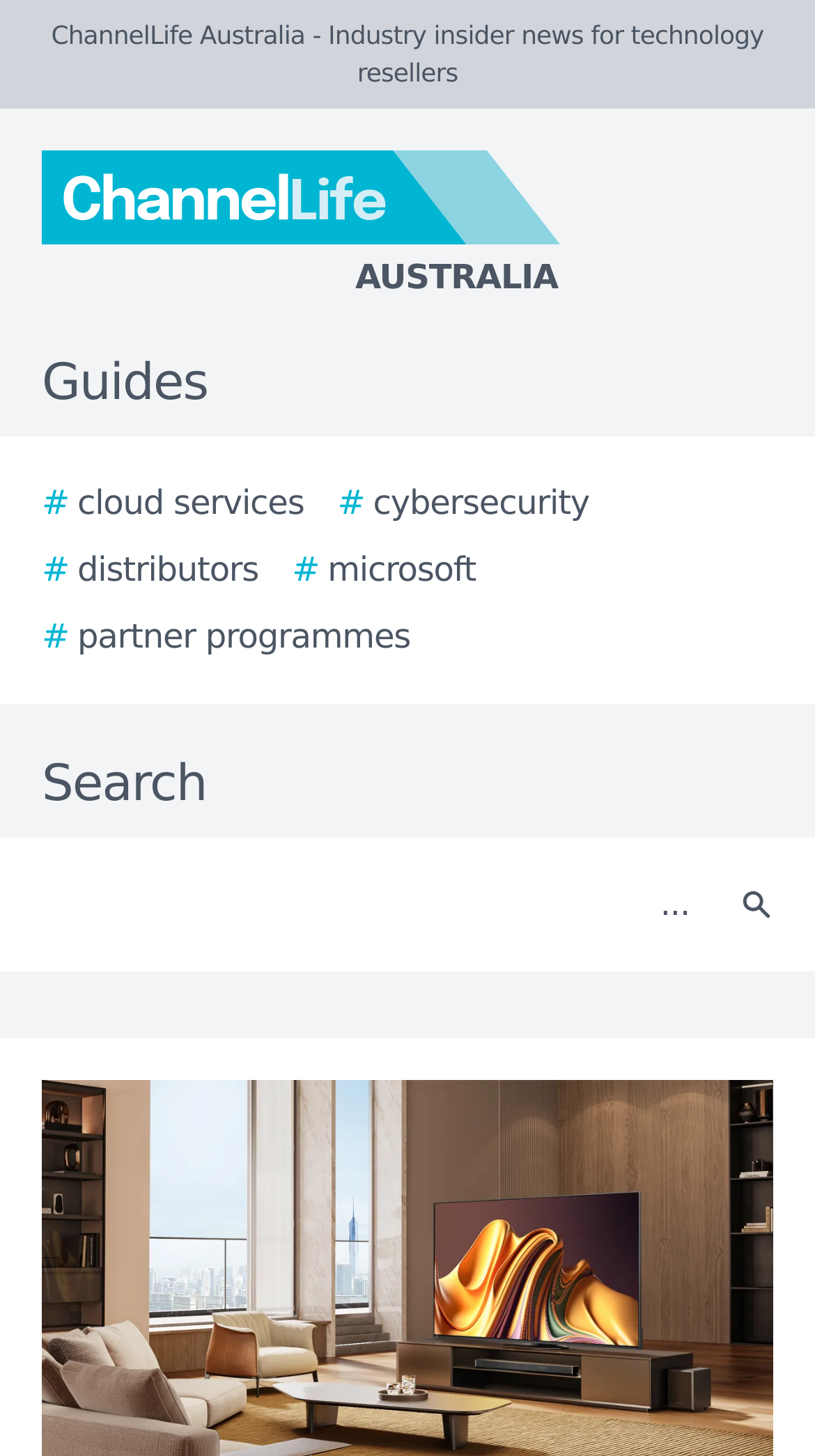Identify the bounding box coordinates of the part that should be clicked to carry out this instruction: "Click the ChannelLife Australia logo".

[0.0, 0.103, 0.923, 0.208]